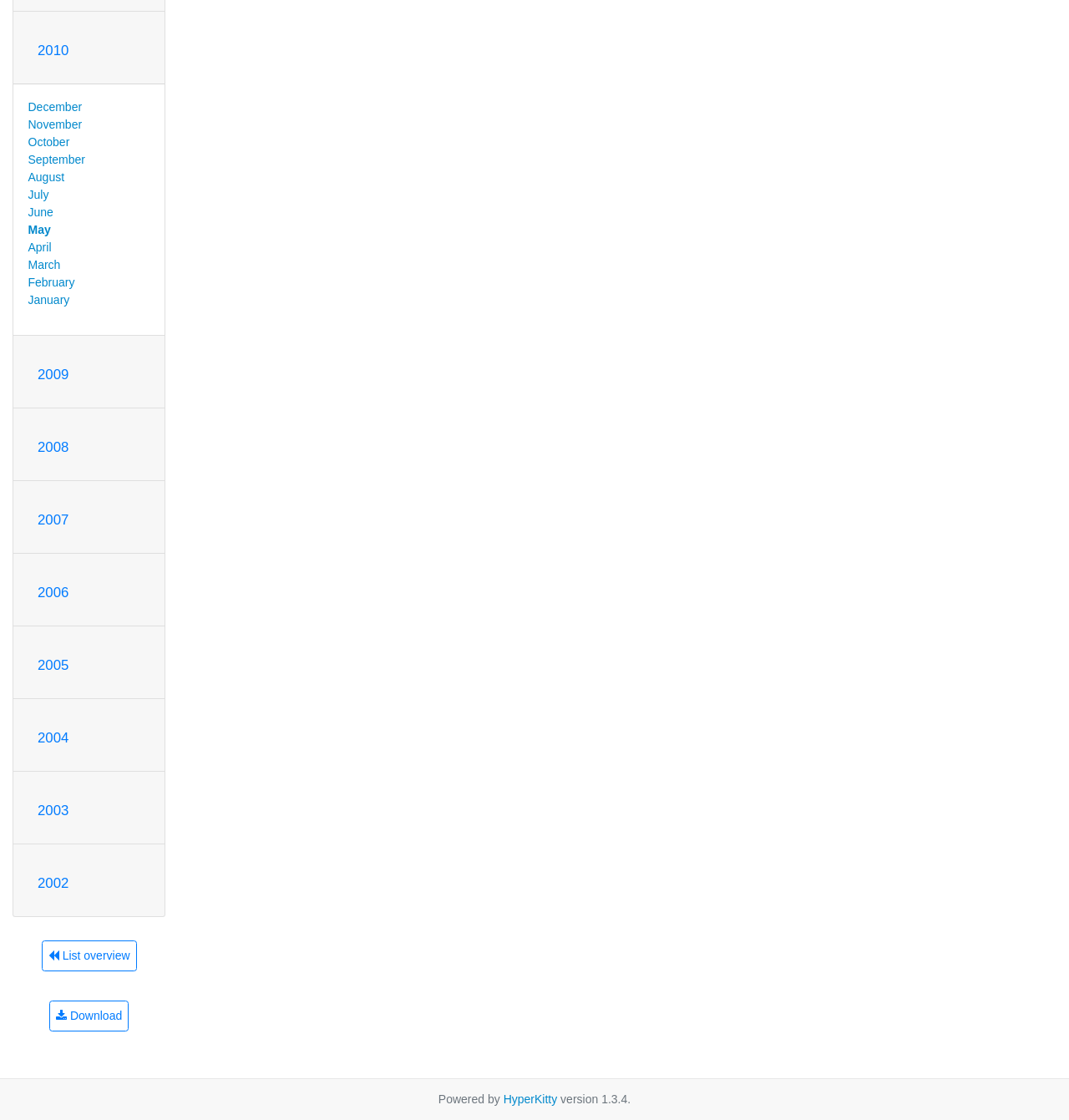Please specify the bounding box coordinates of the clickable region to carry out the following instruction: "Go to HyperKitty homepage". The coordinates should be four float numbers between 0 and 1, in the format [left, top, right, bottom].

[0.471, 0.975, 0.521, 0.987]